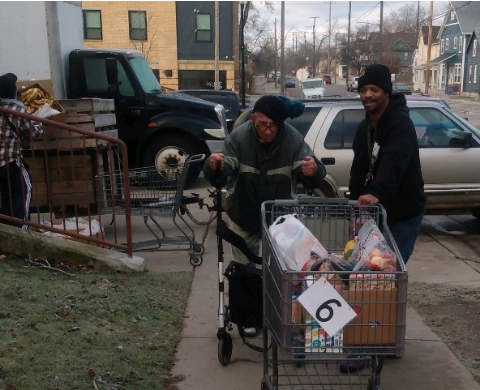What is the purpose of the object the older man is using?
Based on the image, answer the question with as much detail as possible.

By examining the image, we can see that the older man is using a walker to assist him in navigating the sidewalk, which suggests that he may need additional support for mobility.